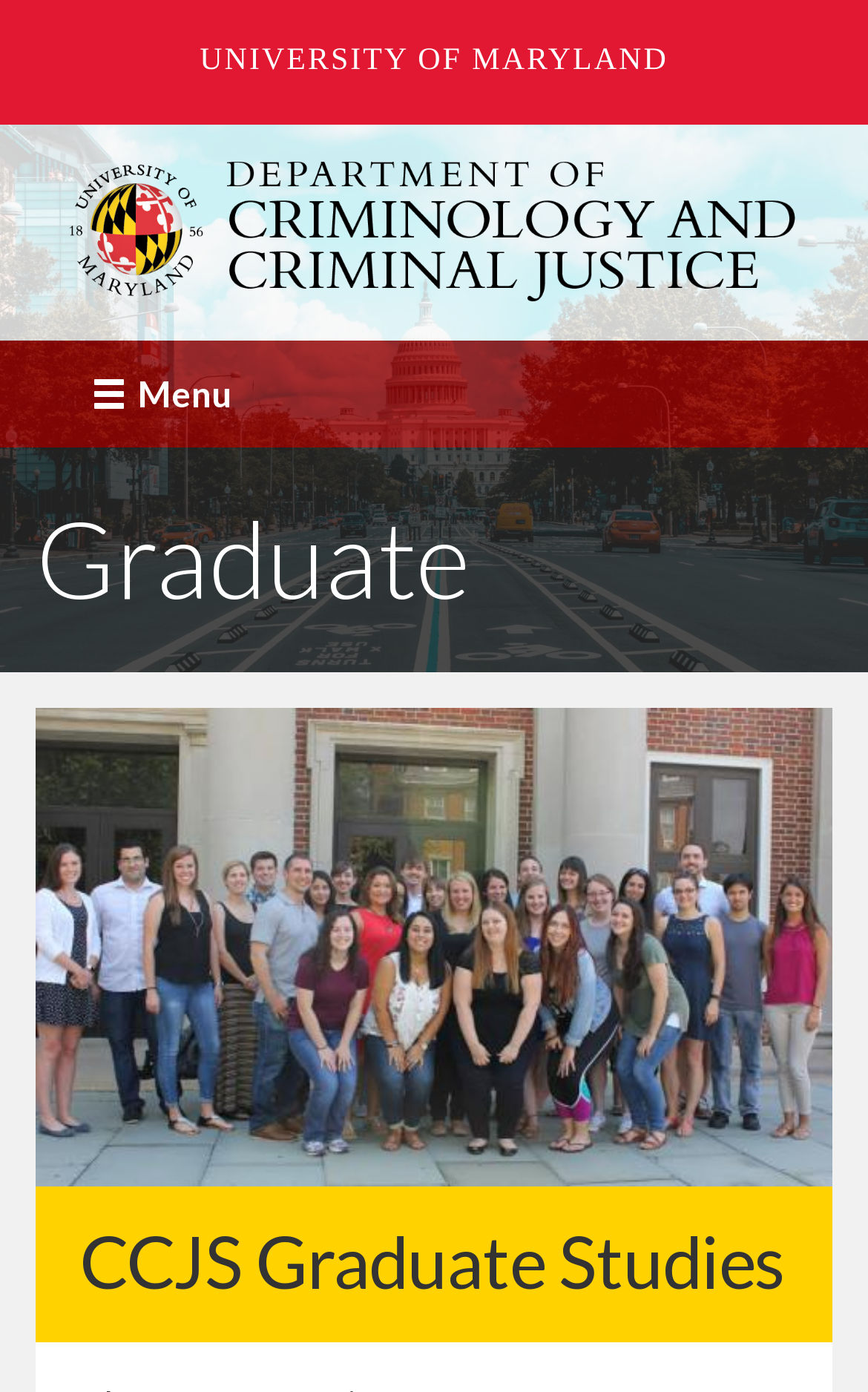What is the name of the graduate studies program? Based on the screenshot, please respond with a single word or phrase.

CCJS Graduate Studies